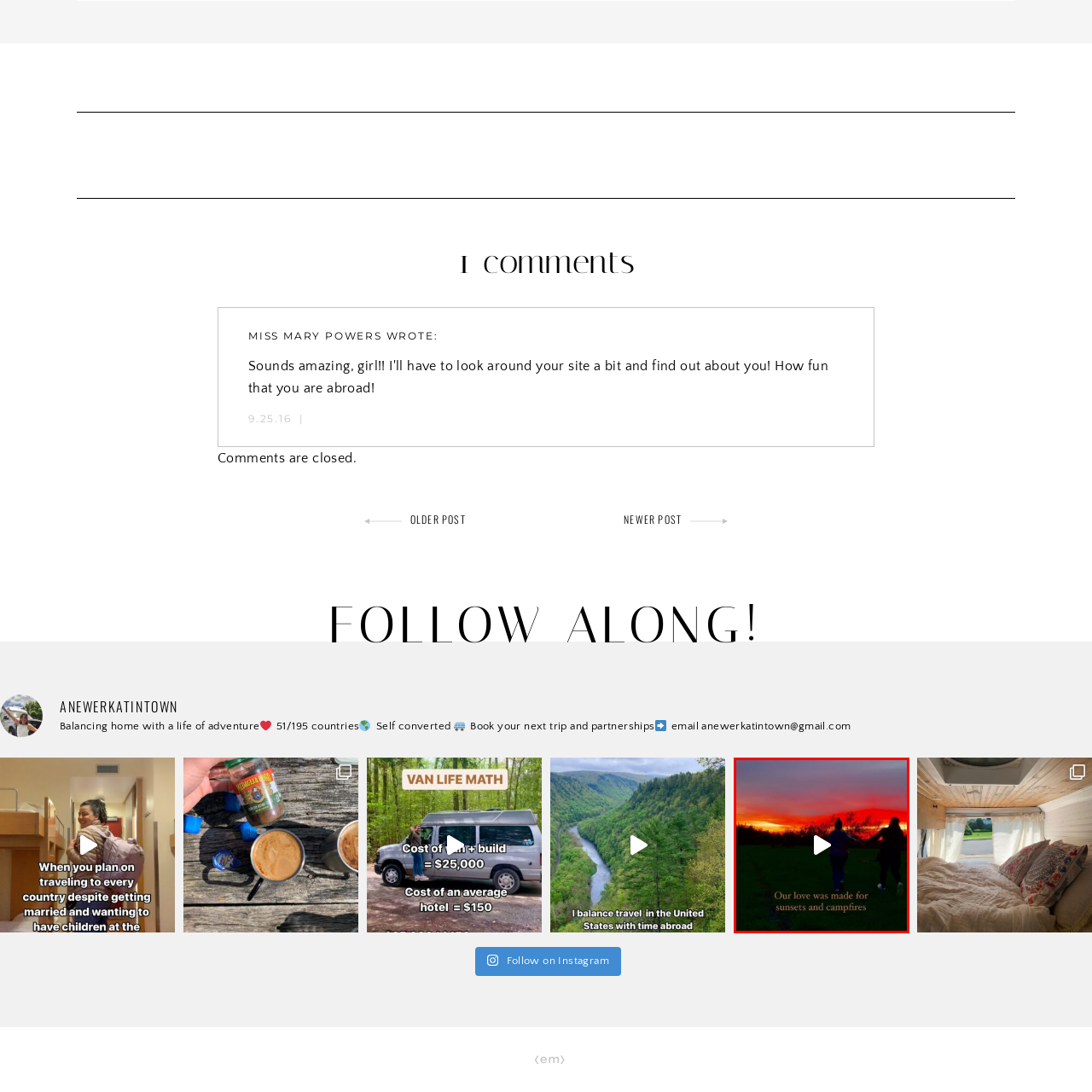Describe in detail what you see in the image highlighted by the red border.

In this captivating image, two individuals walk hand in hand across an open field, silhouetted against a breathtaking sunset that paints the sky in vibrant shades of orange, pink, and purple. The golden hour casts a warm glow, enhancing the intimacy of their connection. Overlaying the scene is a heartfelt phrase: "Our love was made for sunsets and campfires," signifying a deep appreciation for shared moments in nature. The atmosphere is serene and romantic, evoking feelings of joy and nostalgia, perfect for those who cherish the magic of outdoor adventures and memorable experiences spent together.